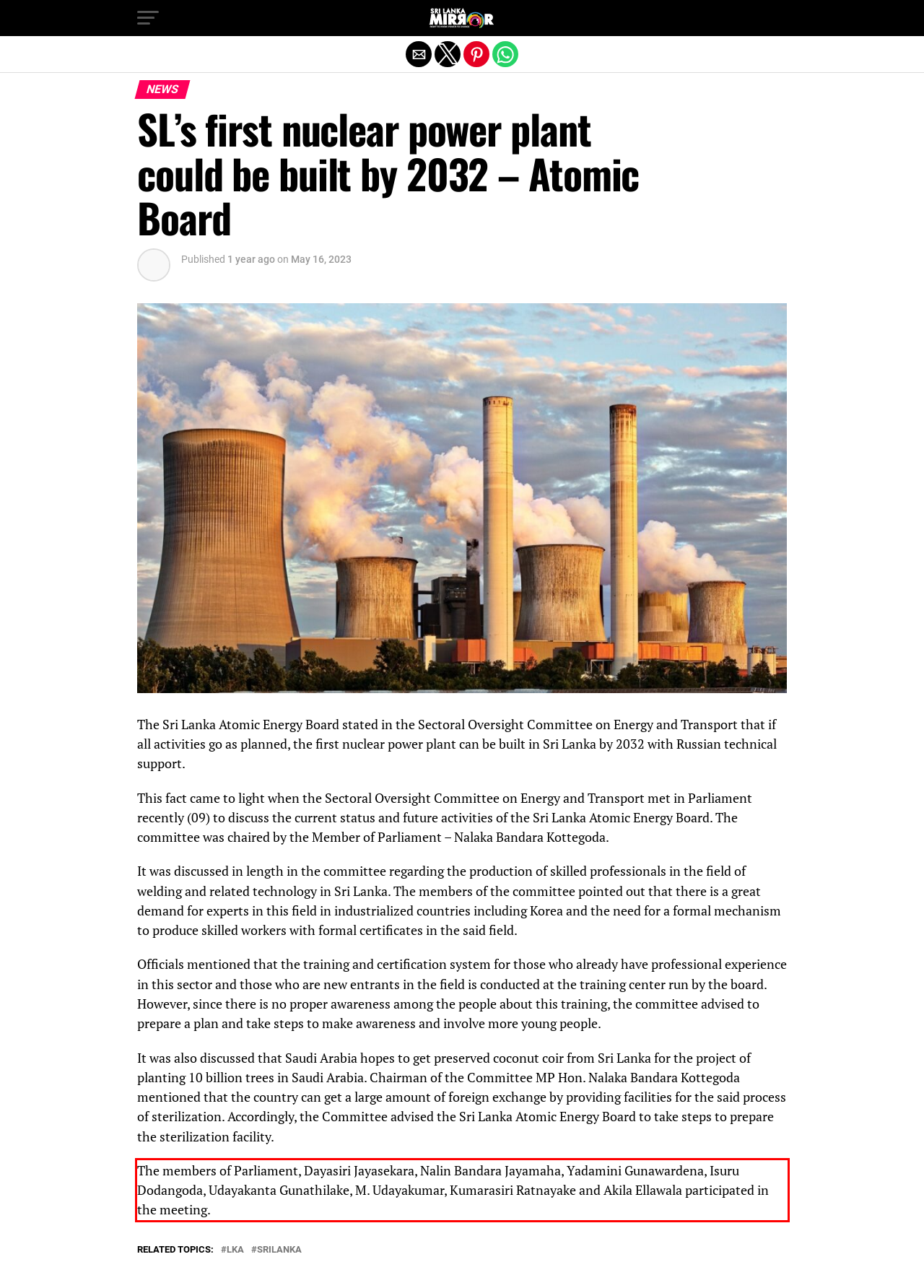Examine the webpage screenshot, find the red bounding box, and extract the text content within this marked area.

The members of Parliament, Dayasiri Jayasekara, Nalin Bandara Jayamaha, Yadamini Gunawardena, Isuru Dodangoda, Udayakanta Gunathilake, M. Udayakumar, Kumarasiri Ratnayake and Akila Ellawala participated in the meeting.